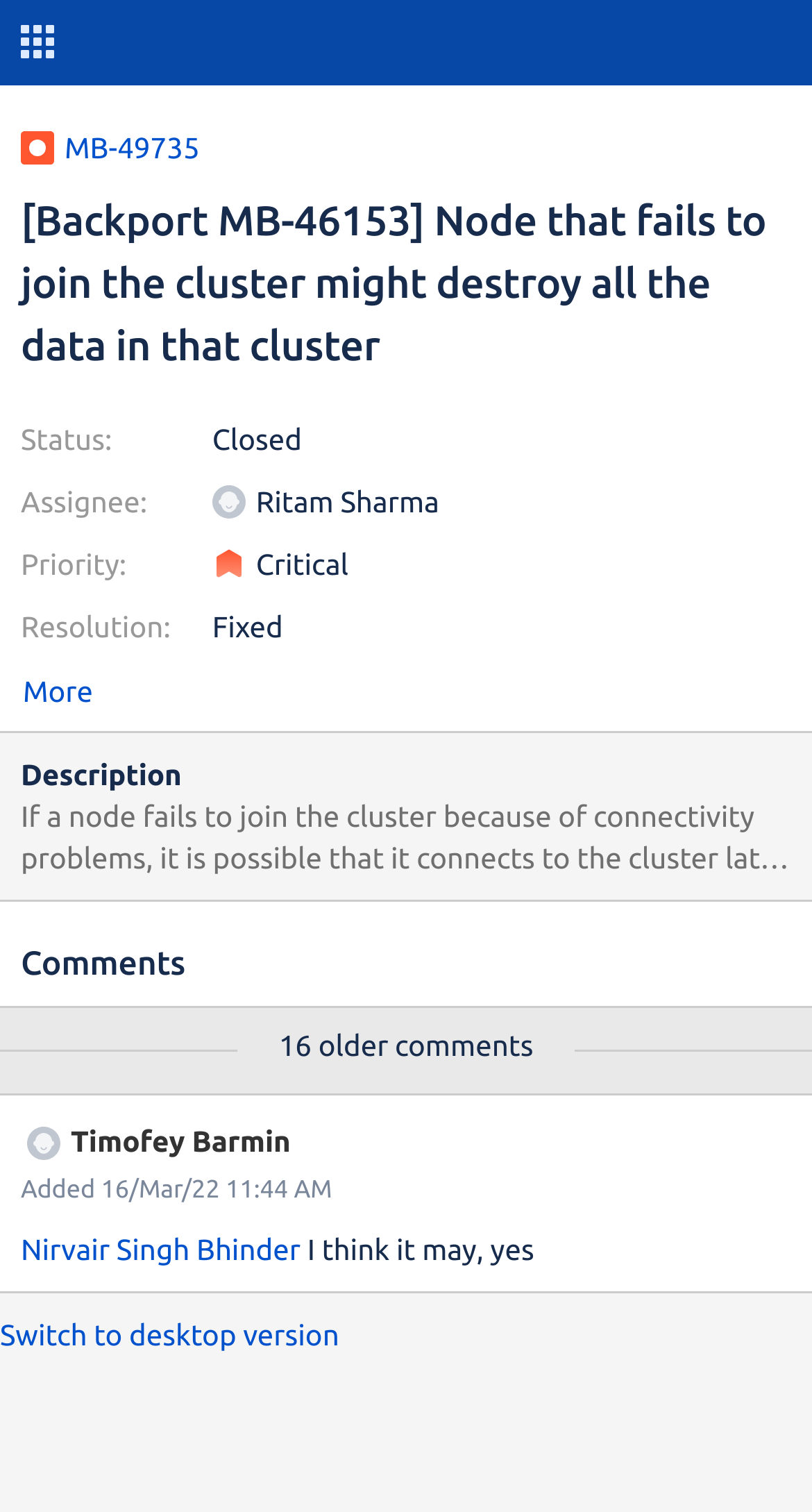Bounding box coordinates are specified in the format (top-left x, top-left y, bottom-right x, bottom-right y). All values are floating point numbers bounded between 0 and 1. Please provide the bounding box coordinate of the region this sentence describes: More

[0.026, 0.427, 0.974, 0.482]